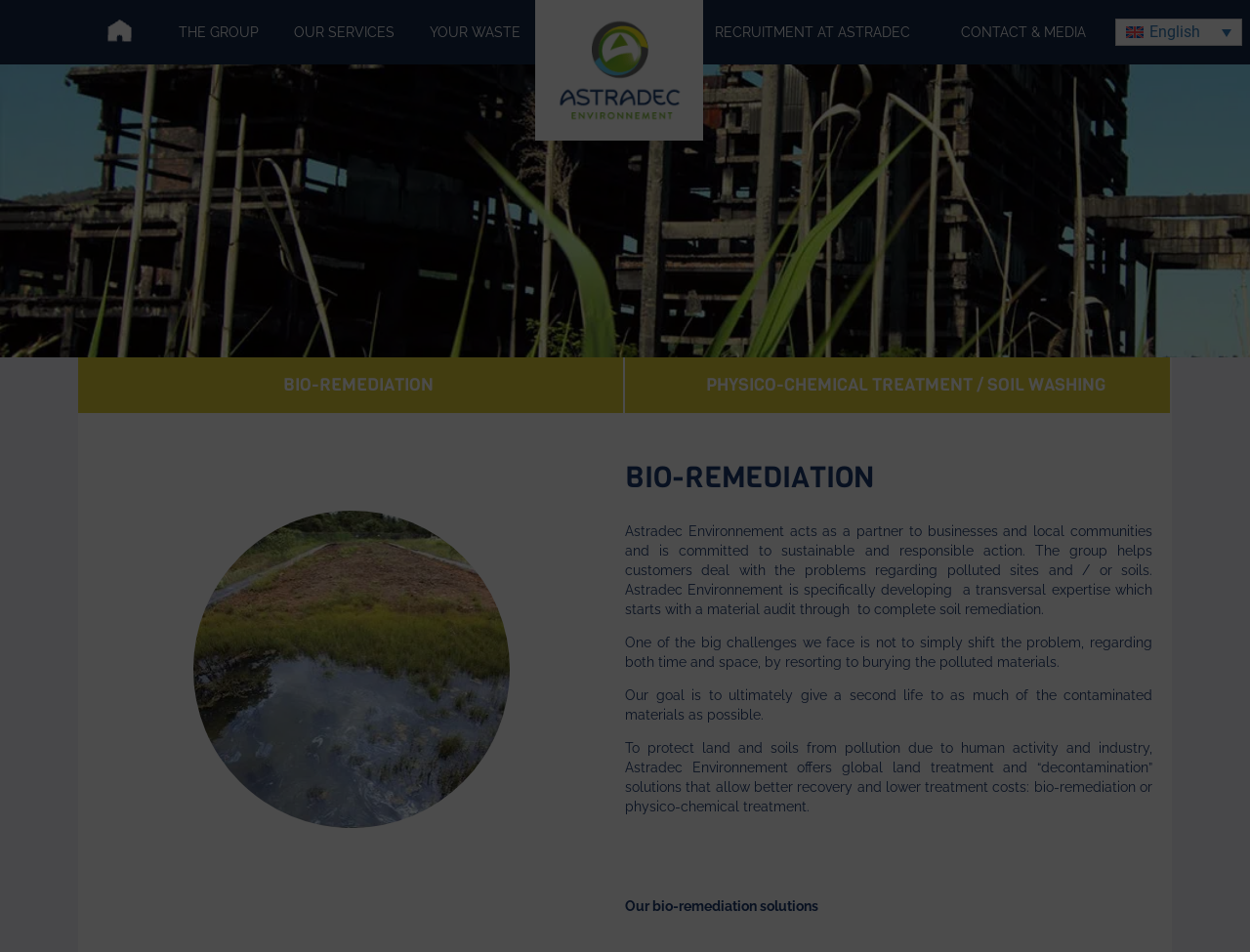Please specify the bounding box coordinates of the clickable section necessary to execute the following command: "Learn about BIO-REMEDIATION".

[0.227, 0.392, 0.347, 0.416]